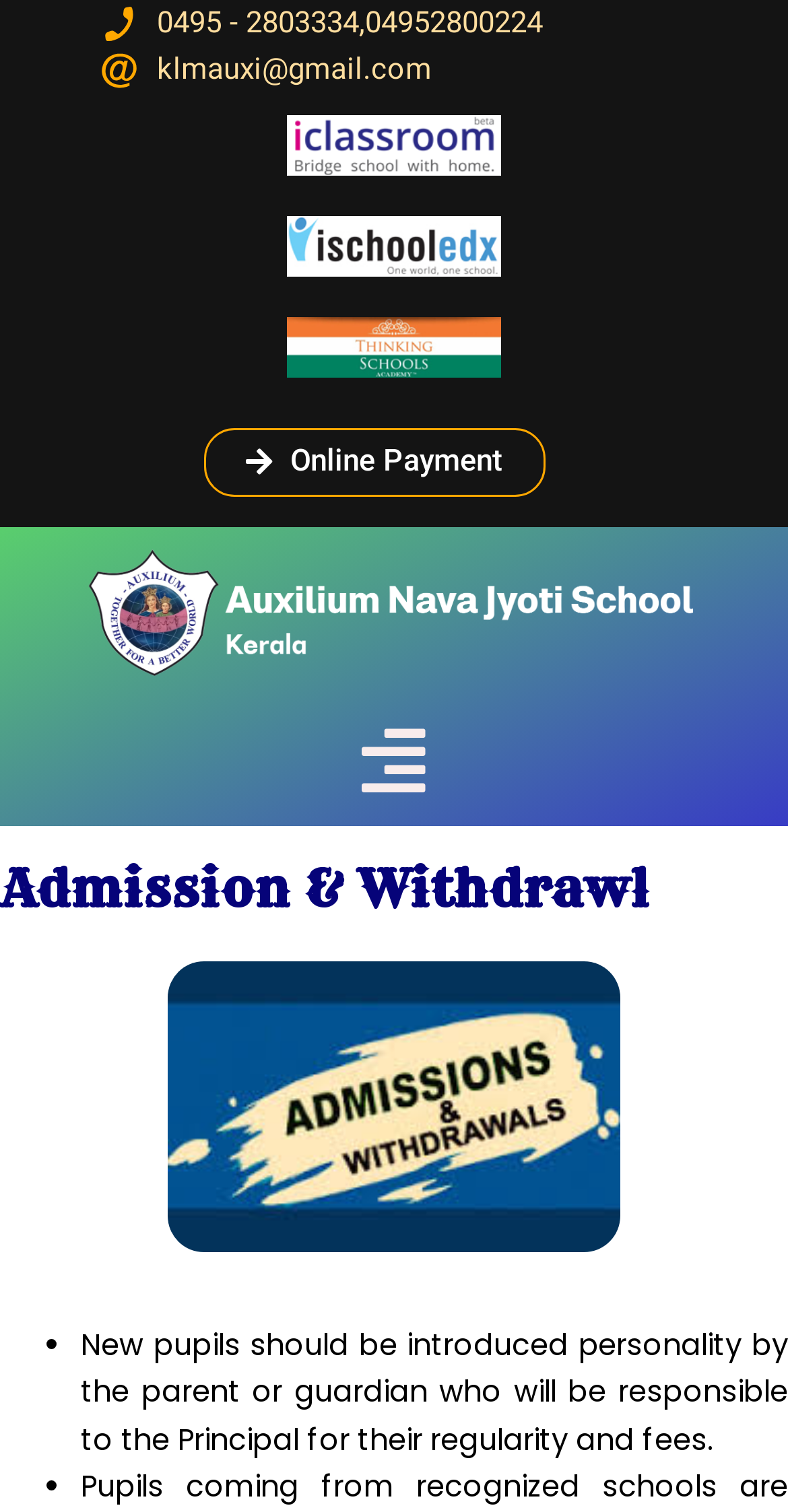Refer to the image and provide an in-depth answer to the question: 
What is the email address of the school?

The email address of the school can be found on the top section of the webpage, next to the contact phone number.